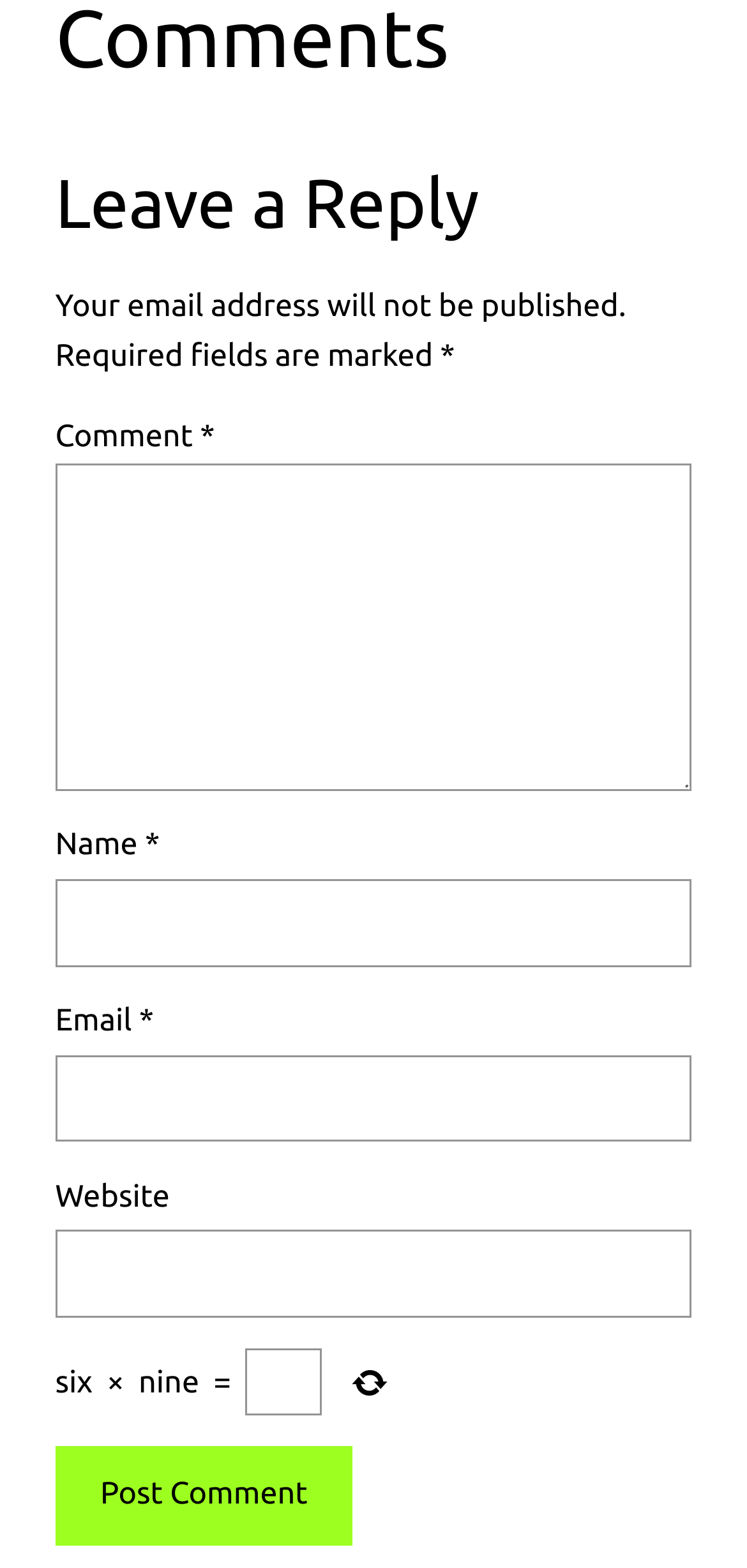What is the purpose of the comment section?
Give a one-word or short phrase answer based on the image.

Leave a reply